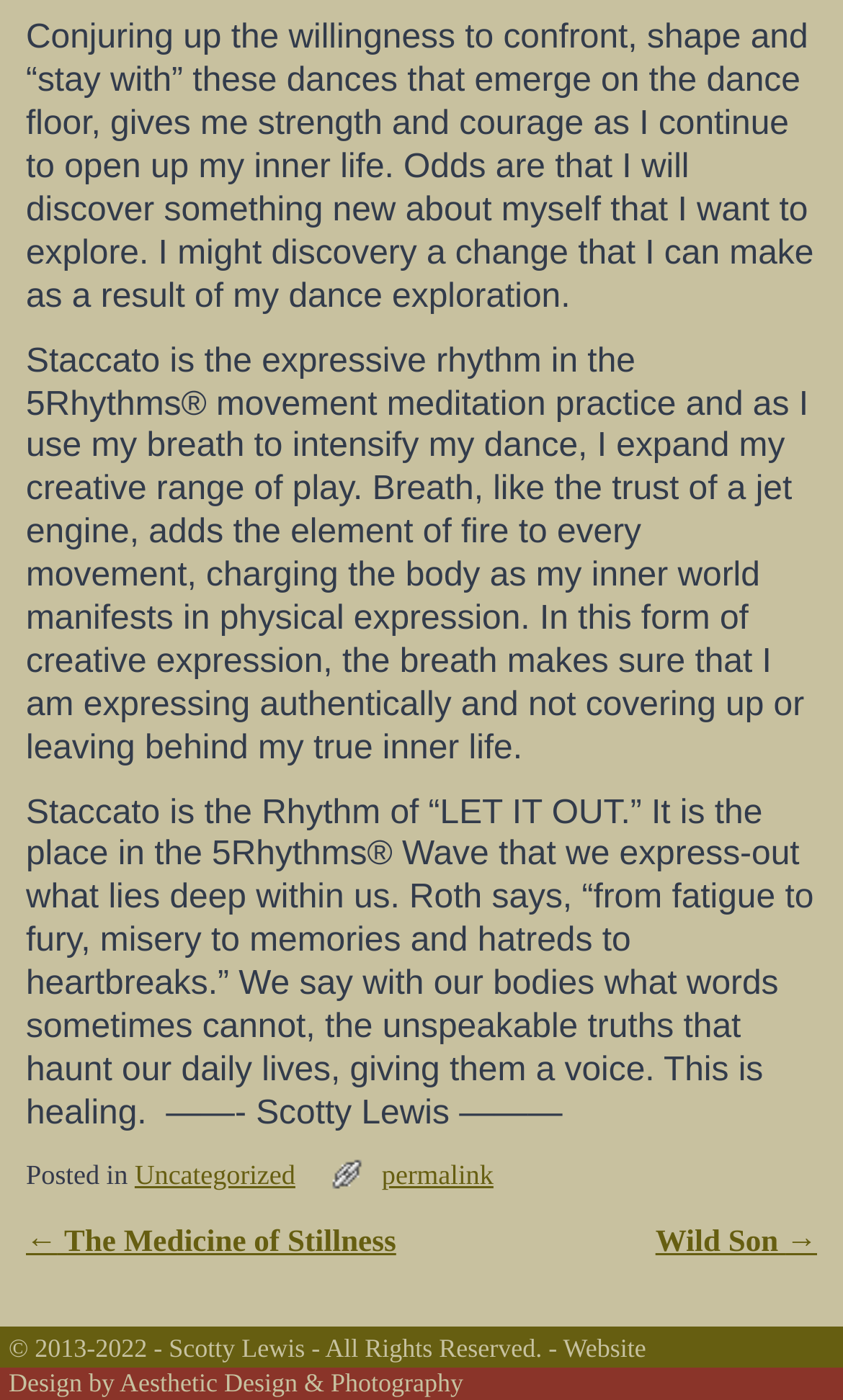What is the name of the movement meditation practice mentioned?
Kindly offer a comprehensive and detailed response to the question.

The name of the movement meditation practice mentioned in the webpage is 5Rhythms, which is mentioned in the first two paragraphs of the webpage, describing the Staccato rhythm and its significance in the practice.